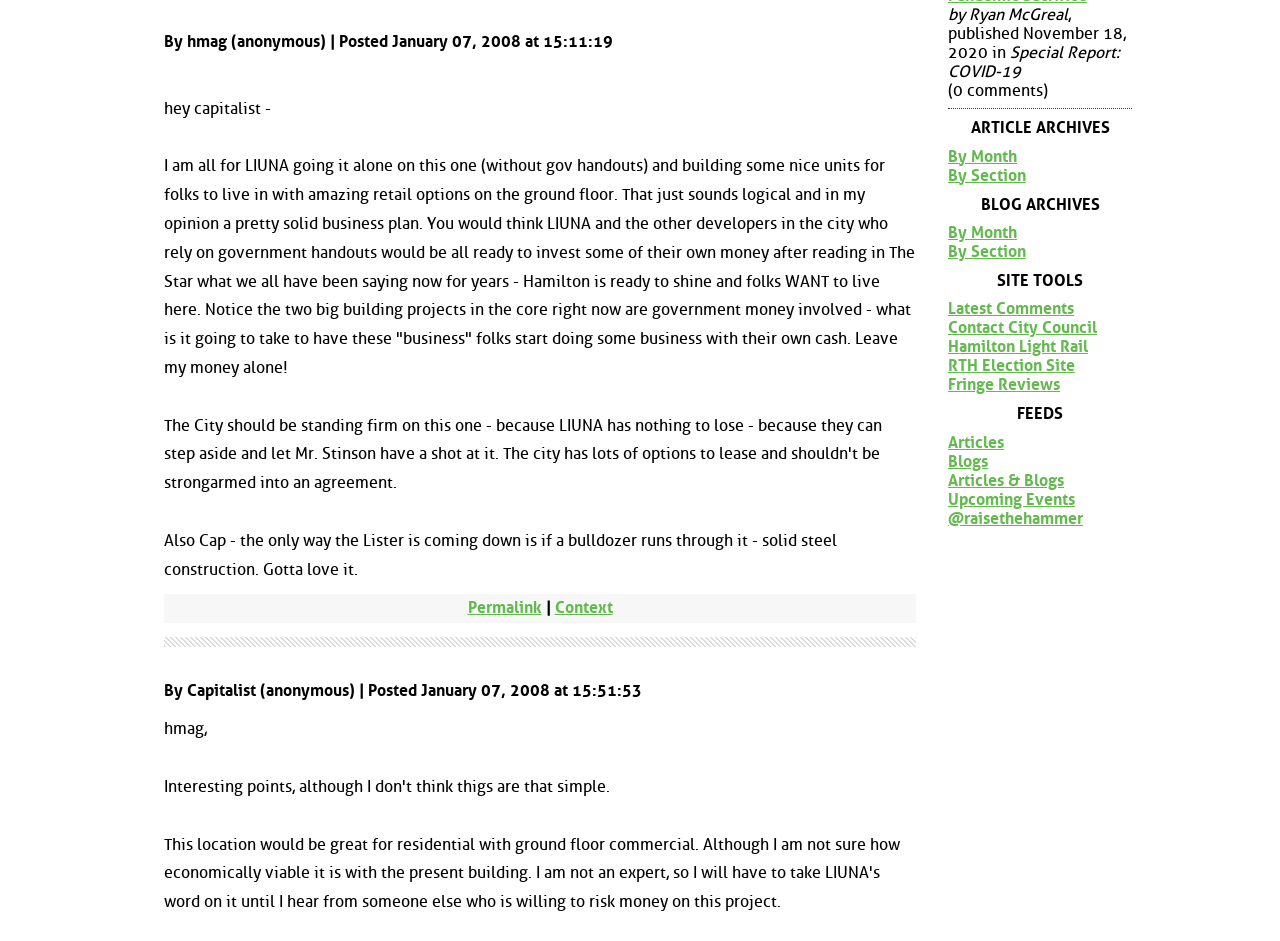Based on the provided description, "Blogs", find the bounding box of the corresponding UI element in the screenshot.

[0.741, 0.48, 0.884, 0.5]